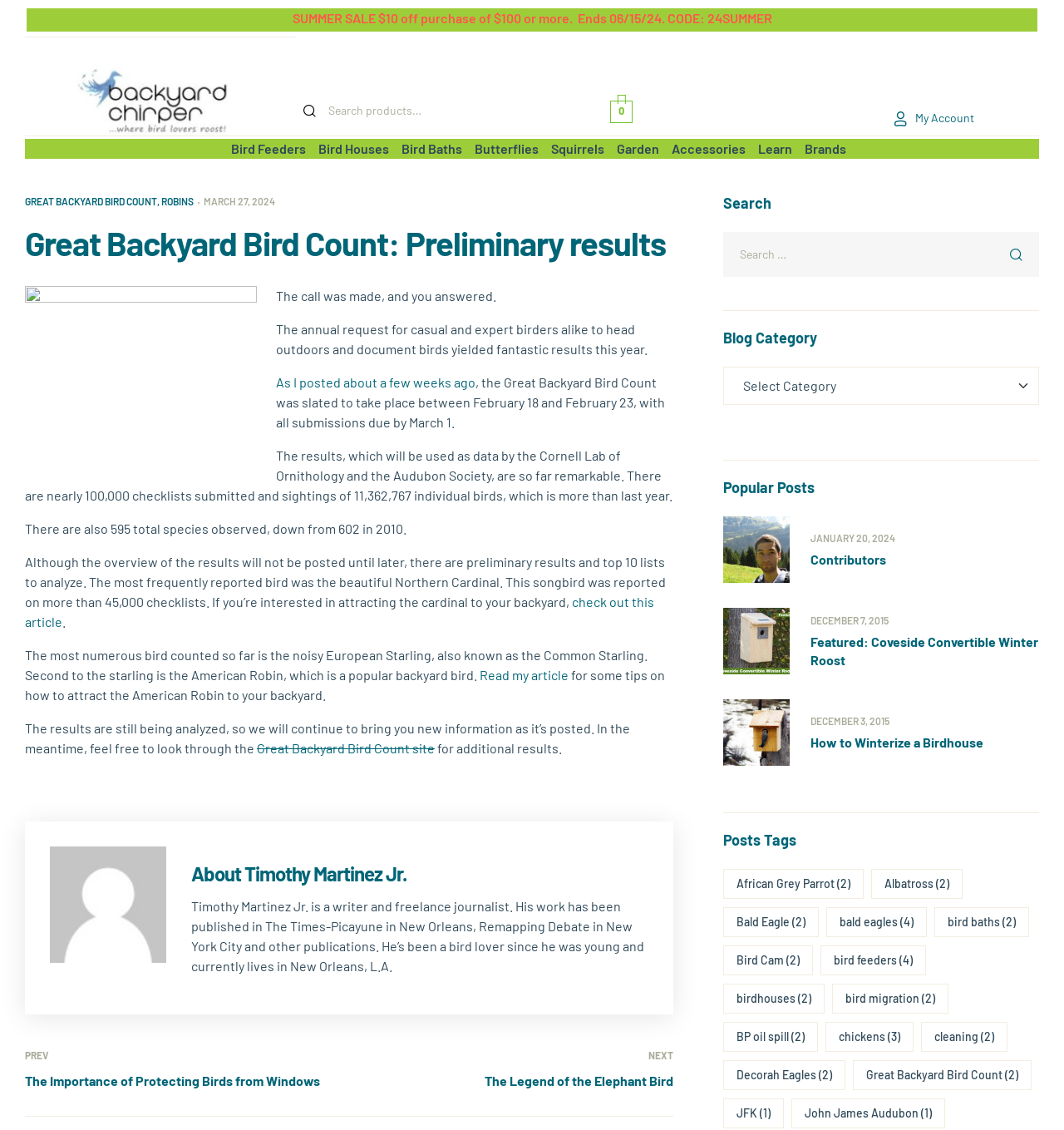Identify the bounding box coordinates for the UI element described as follows: Squirrels. Use the format (top-left x, top-left y, bottom-right x, bottom-right y) and ensure all values are floating point numbers between 0 and 1.

[0.518, 0.123, 0.579, 0.141]